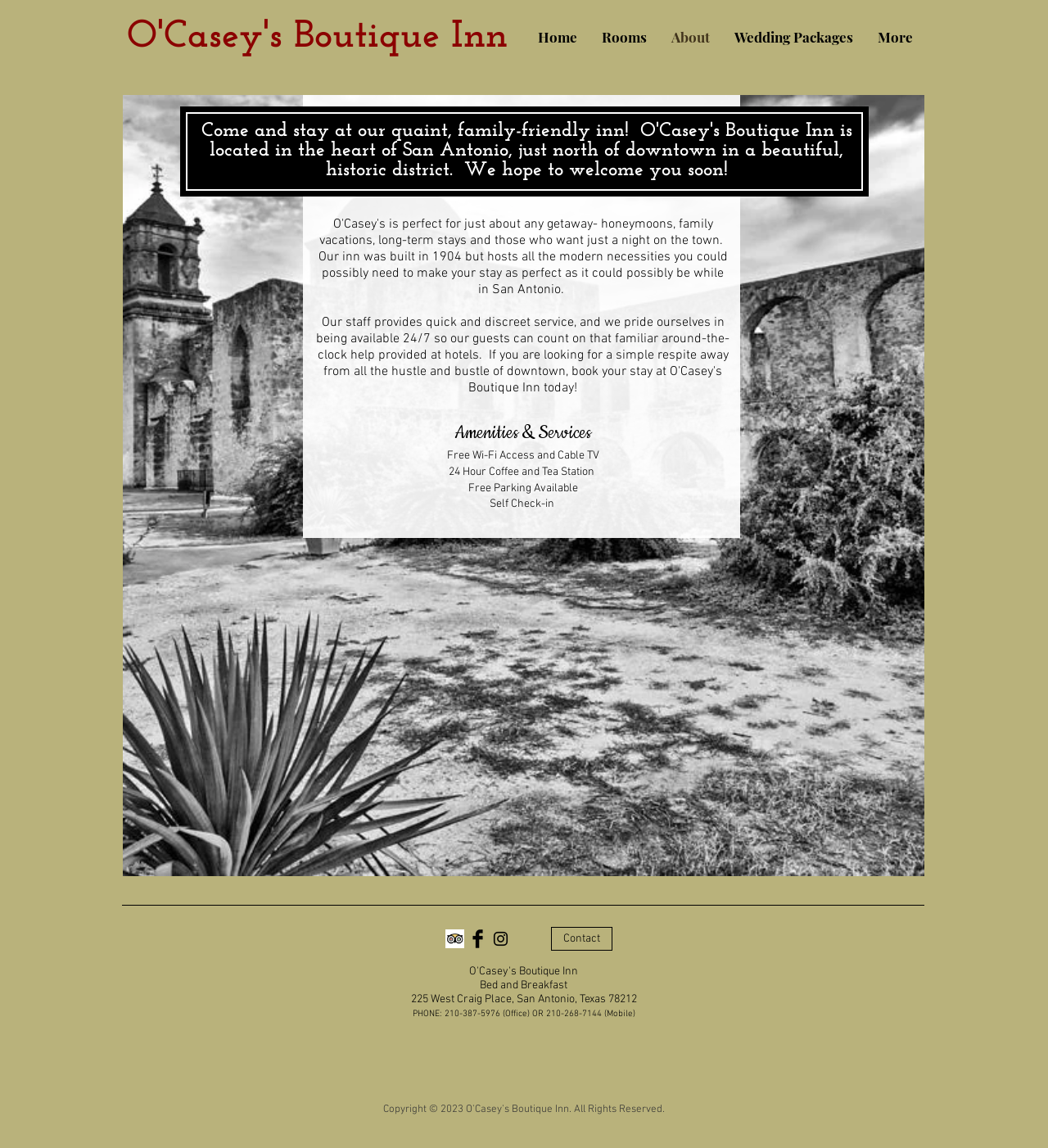Highlight the bounding box coordinates of the element that should be clicked to carry out the following instruction: "Learn about Our Services". The coordinates must be given as four float numbers ranging from 0 to 1, i.e., [left, top, right, bottom].

None